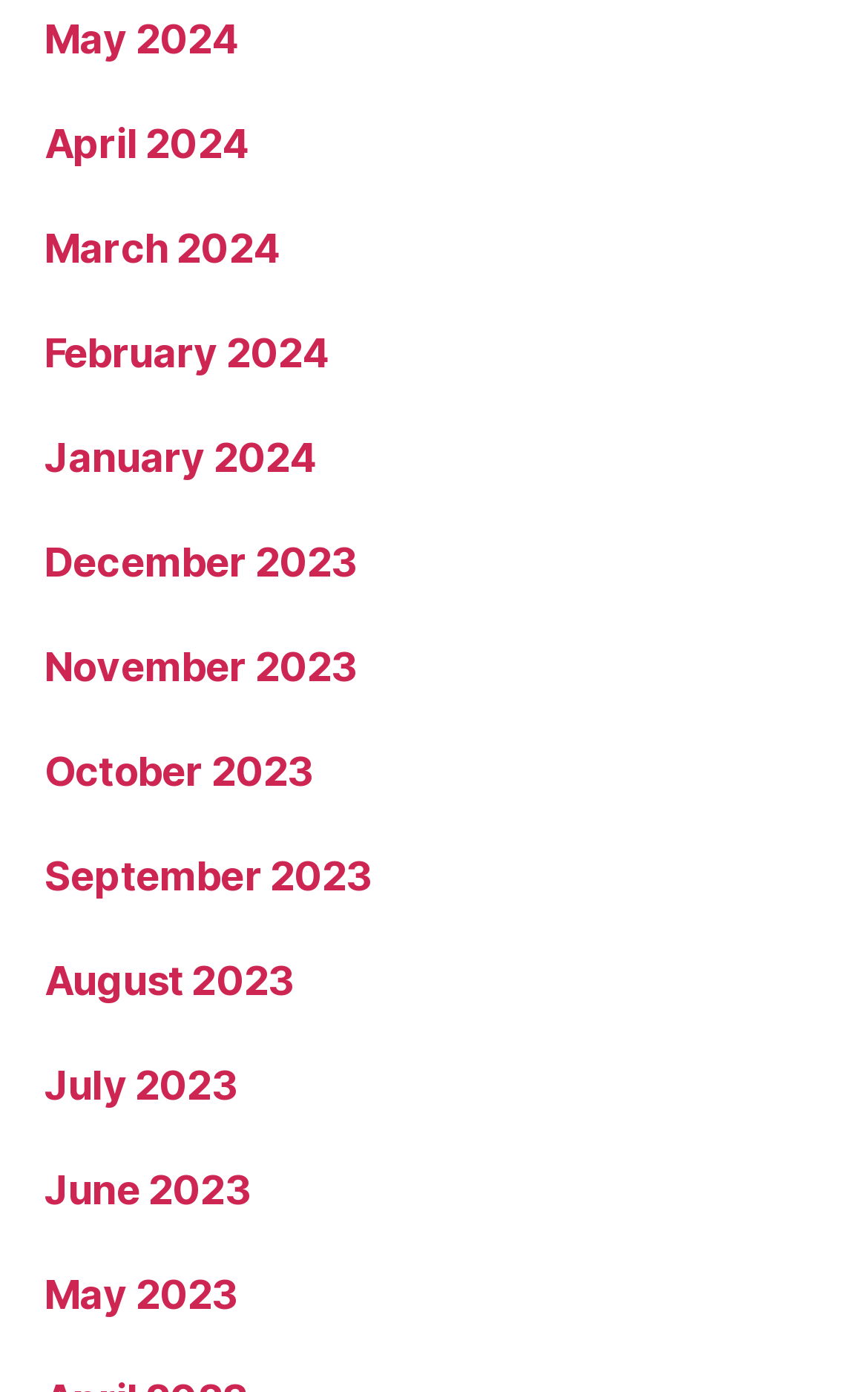Answer the question below with a single word or a brief phrase: 
What is the earliest month listed?

May 2023